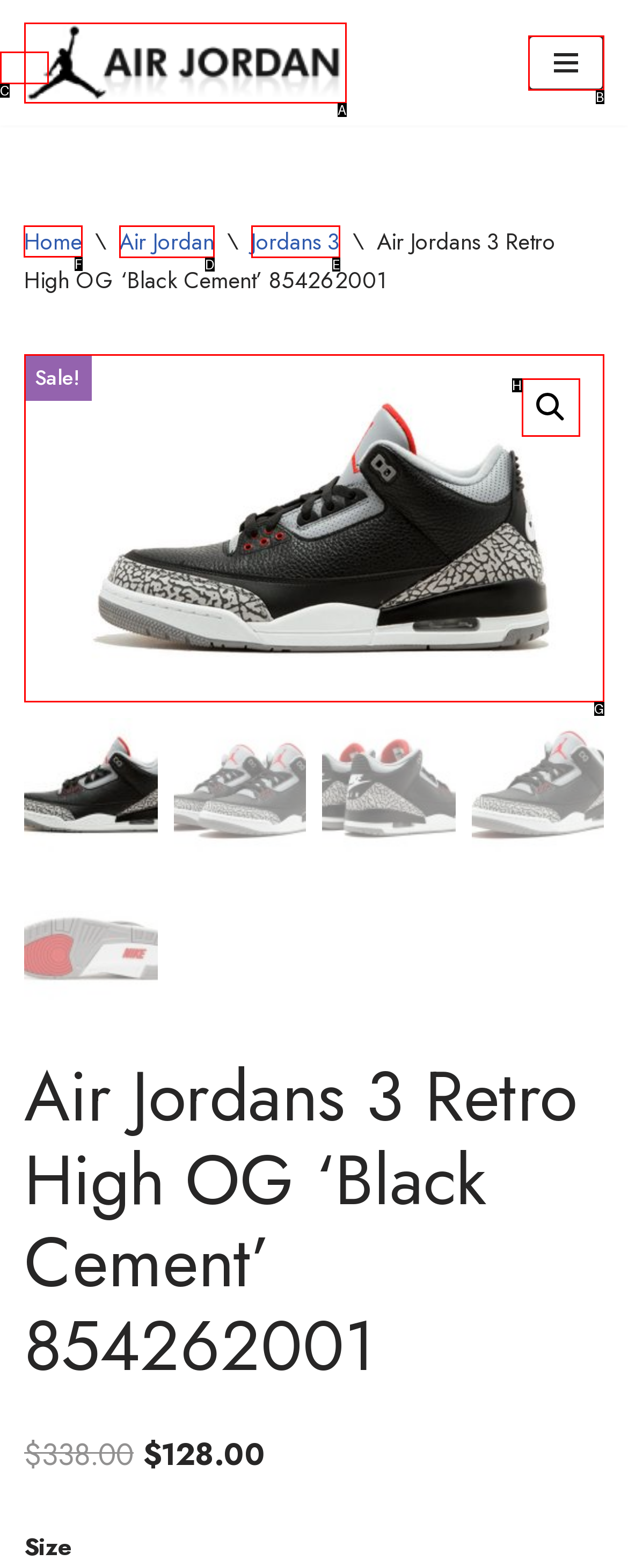From the given options, choose the one to complete the task: Go to the home page
Indicate the letter of the correct option.

F